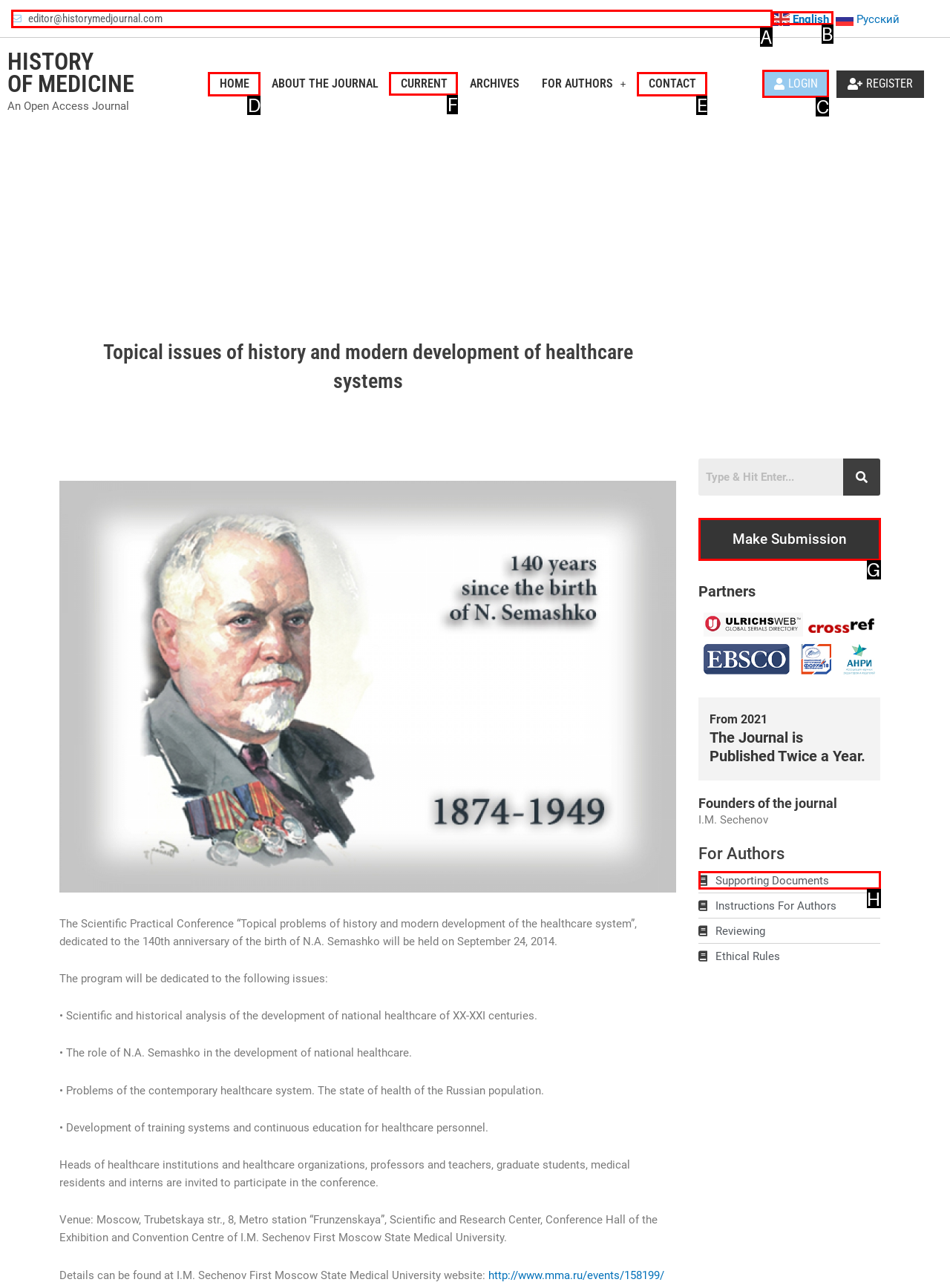Tell me which UI element to click to fulfill the given task: View current issue. Respond with the letter of the correct option directly.

F